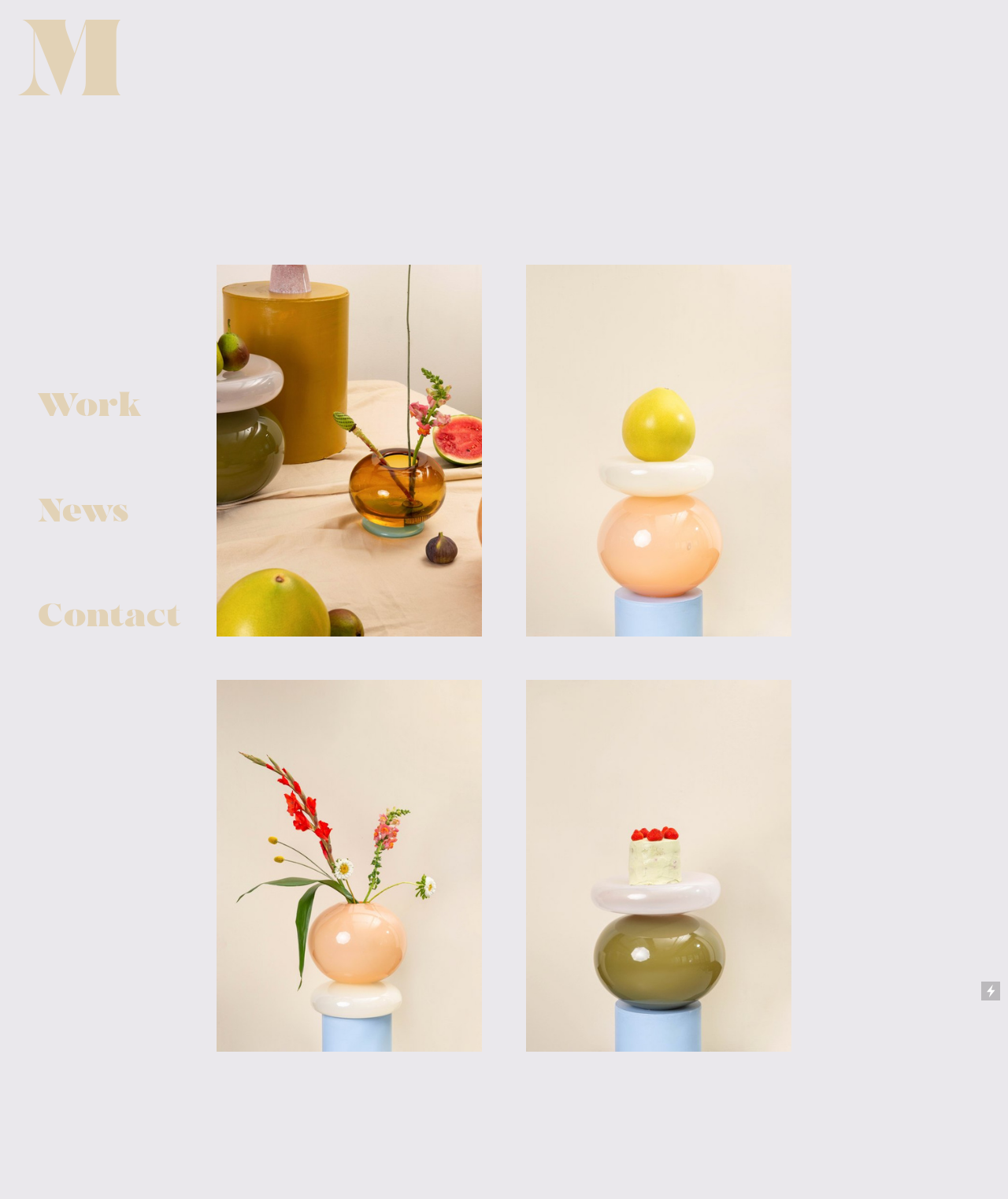What is the main category of the webpage? Look at the image and give a one-word or short phrase answer.

Art